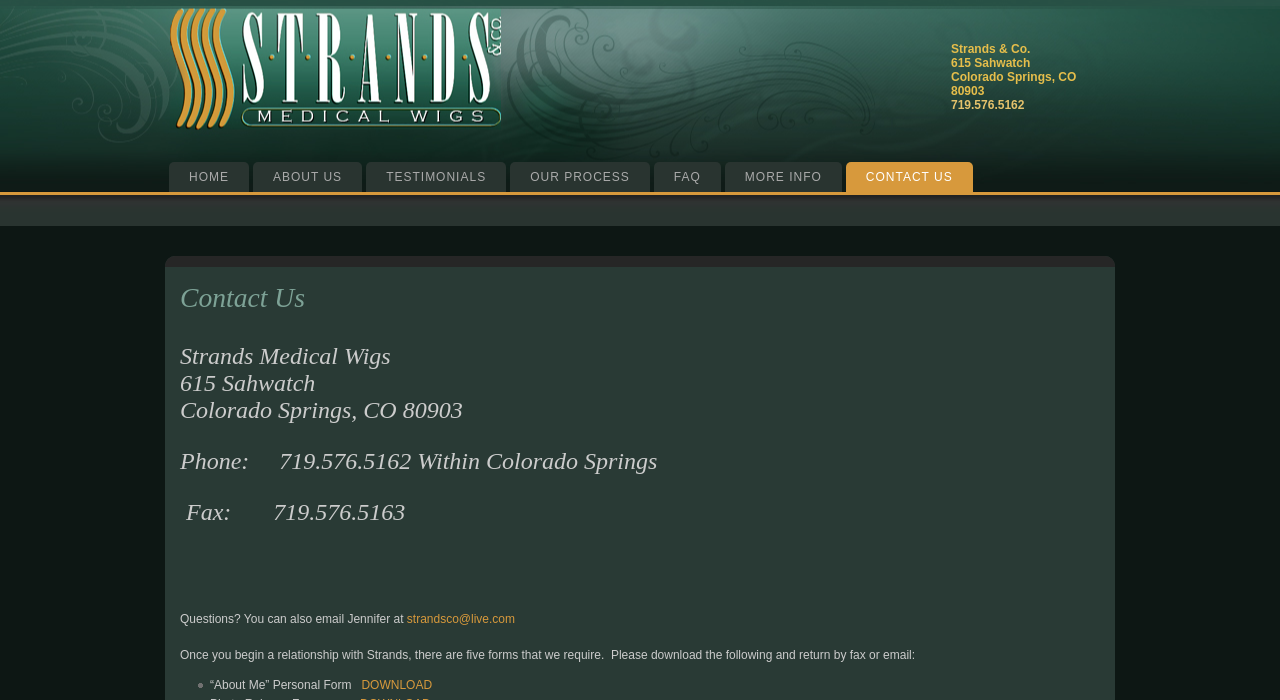Determine the bounding box coordinates for the region that must be clicked to execute the following instruction: "Click HOME".

[0.132, 0.231, 0.195, 0.274]